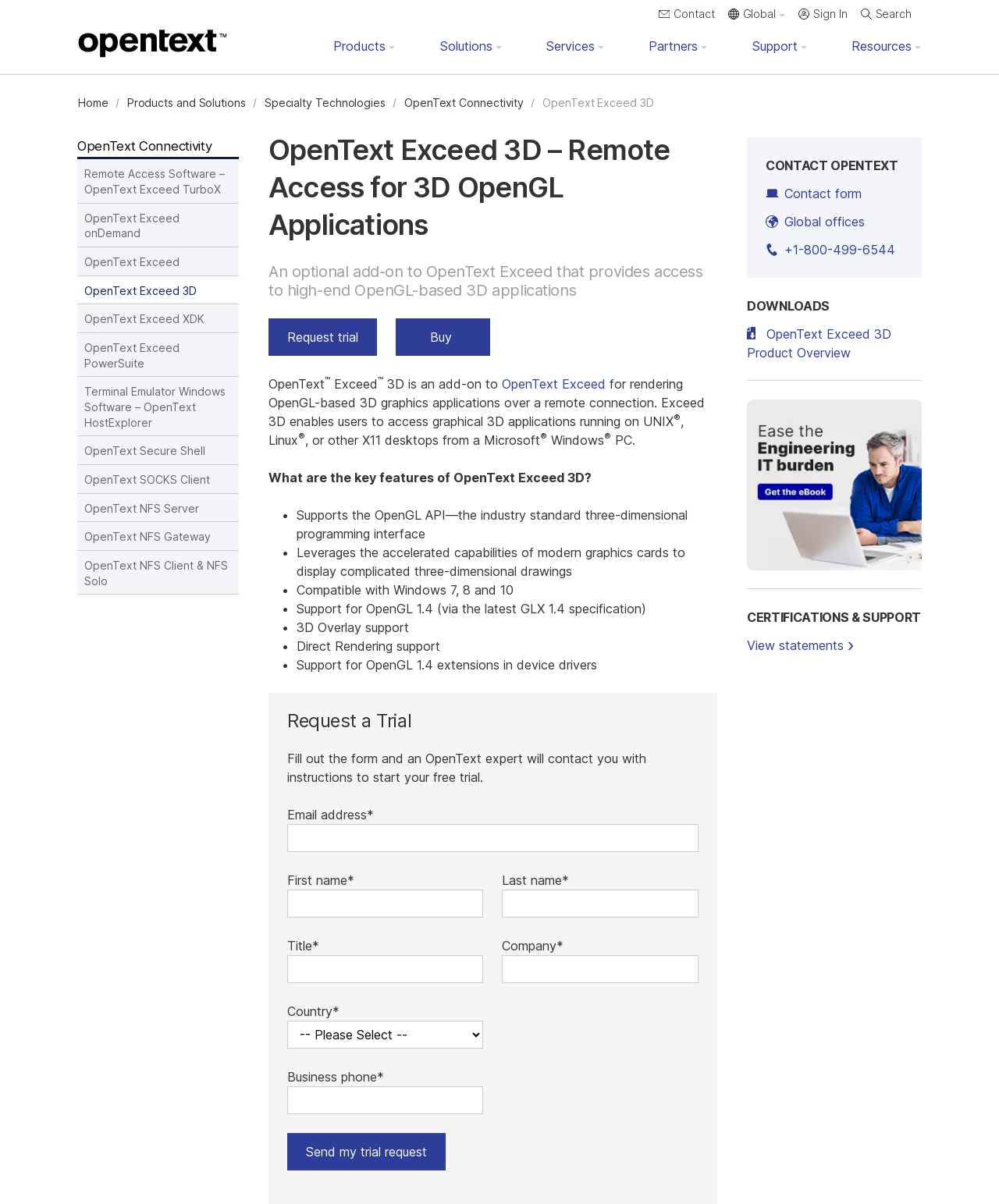Please give a succinct answer using a single word or phrase:
What is the purpose of OpenText Exceed 3D?

Remote access to 3D OpenGL applications